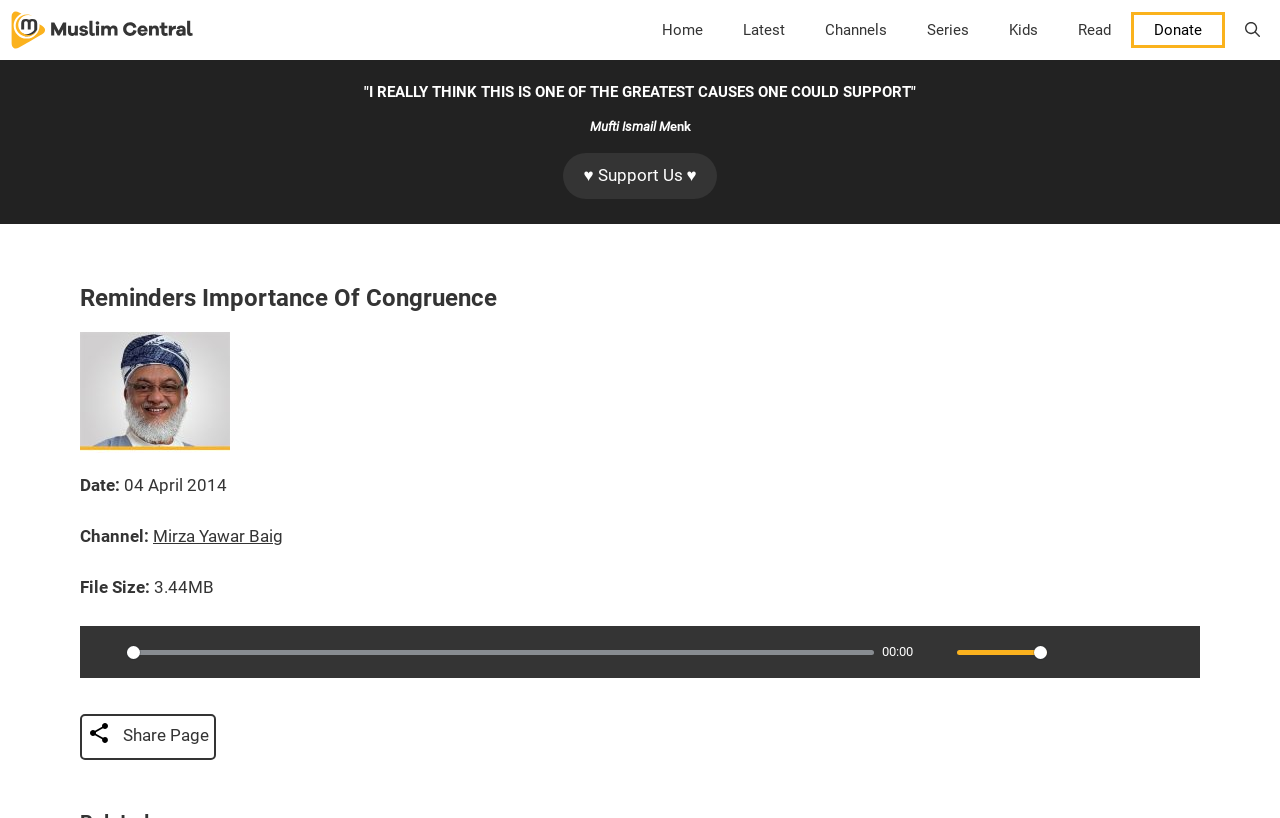Please mark the bounding box coordinates of the area that should be clicked to carry out the instruction: "Play the audio lecture".

[0.07, 0.778, 0.095, 0.817]